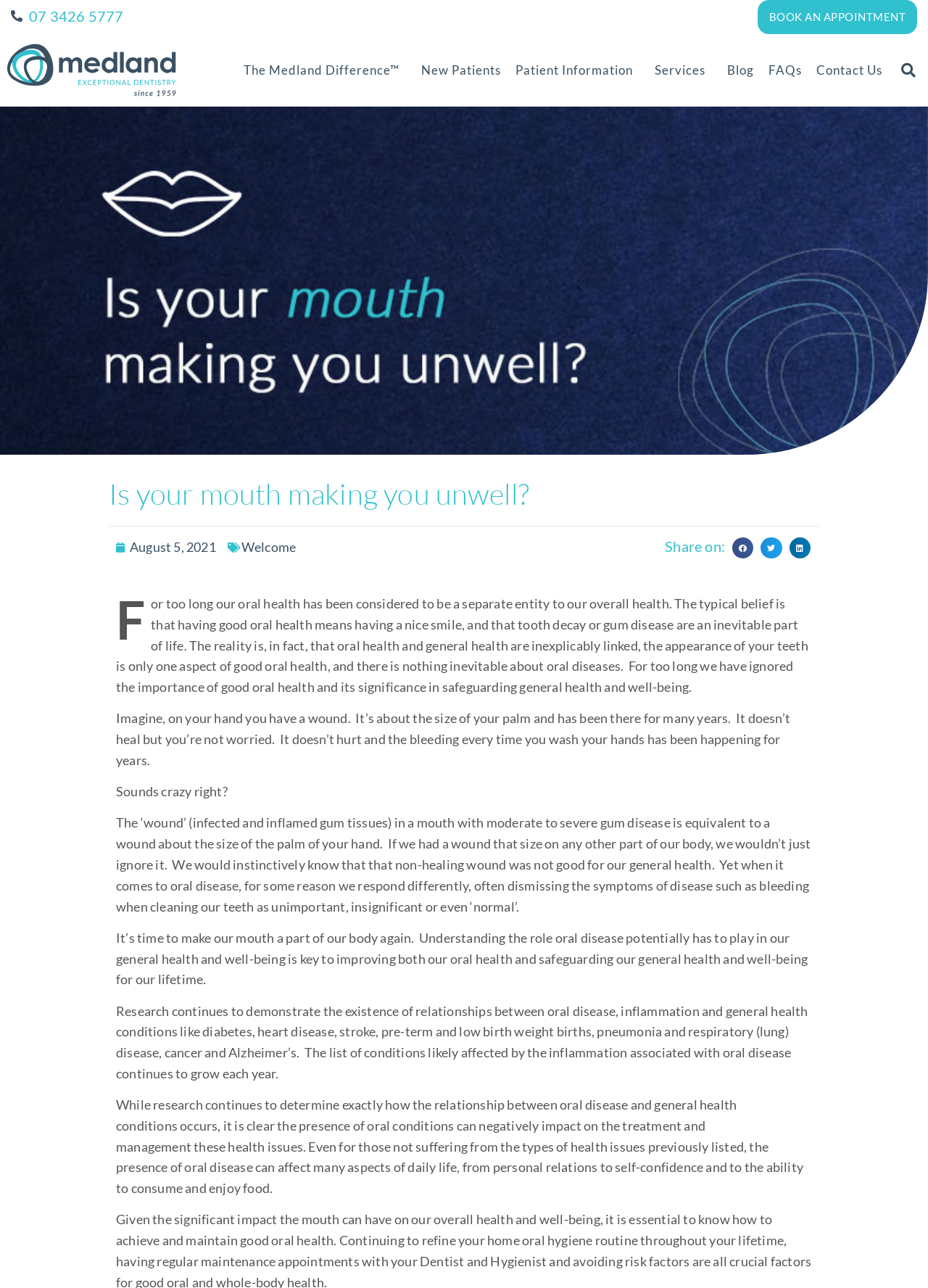Please find the bounding box coordinates of the section that needs to be clicked to achieve this instruction: "Book an appointment".

[0.816, 0.0, 0.988, 0.026]